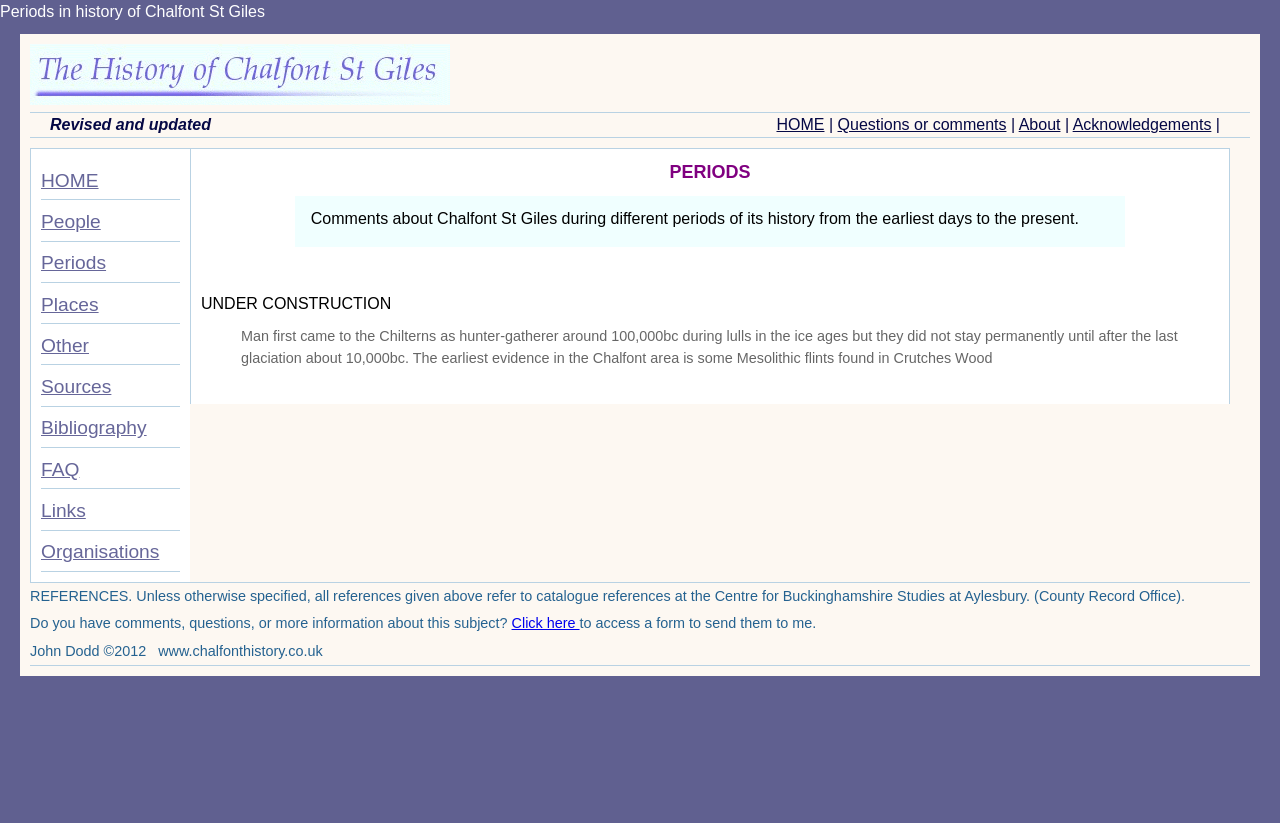Describe every aspect of the webpage comprehensively.

The webpage is about the history of Chalfont St Giles, a village in England. At the top, there is a title "Periods in history of Chalfont St Giles" followed by a note "Revised and updated". 

On the top right, there is a navigation menu with links to "HOME", "Questions or comments", "About", "Acknowledgements", and more. Below this menu, there is another navigation menu with links to "HOME", "People", "Periods", "Places", "Other", "Sources", "Bibliography", "FAQ", "Links", and "Organisations".

The main content of the webpage is divided into sections. The first section is headed "PERIODS" and has a brief introduction to the history of Chalfont St Giles, mentioning that comments about the village during different periods of its history are provided. 

Below this introduction, there is a notice "UNDER CONSTRUCTION". The next section provides information about the early history of the Chalfont area, mentioning the Mesolithic flints found in Crutches Wood.

At the bottom of the page, there is a section about references, specifying that the references given above refer to catalogue references at the Centre for Buckinghamshire Studies at Aylesbury. There is also a call to action, asking users if they have comments, questions, or more information about the subject, with a link to a form to send them to the author. Finally, there is a copyright notice and a link to the website www.chalfonthistory.co.uk.